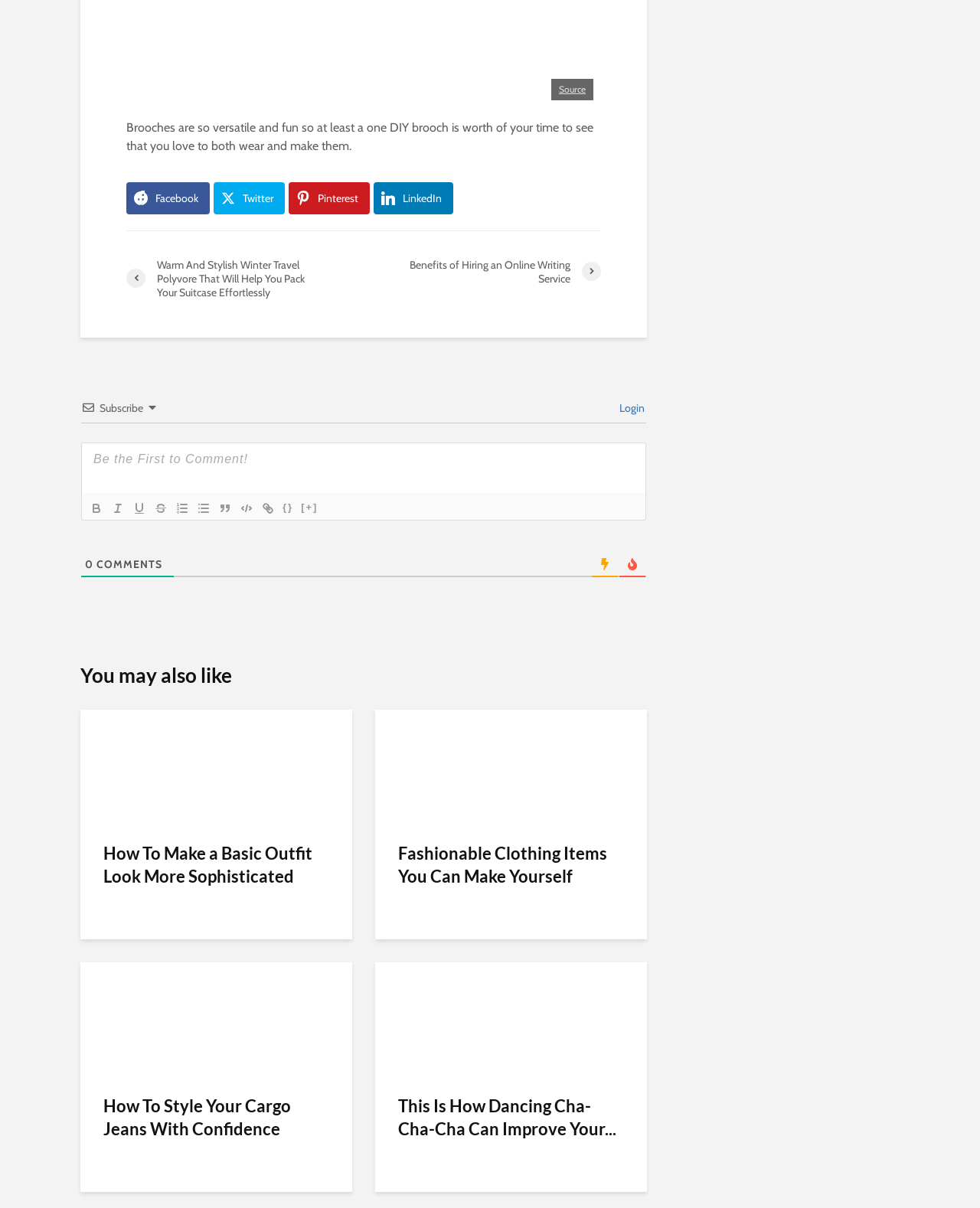Please determine the bounding box coordinates of the element's region to click for the following instruction: "Subscribe to the newsletter".

[0.102, 0.332, 0.146, 0.343]